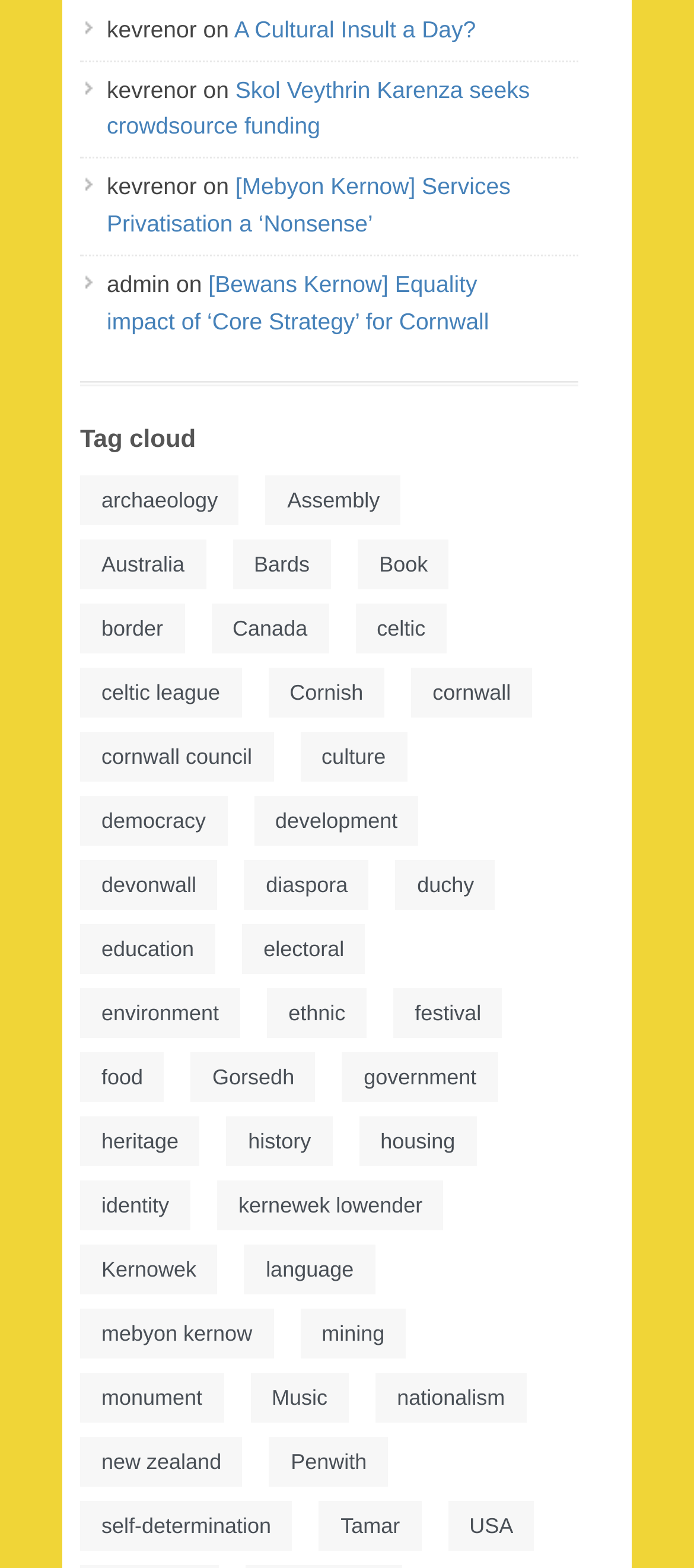Find the bounding box coordinates for the area that must be clicked to perform this action: "Learn about 'heritage'".

[0.115, 0.712, 0.288, 0.744]